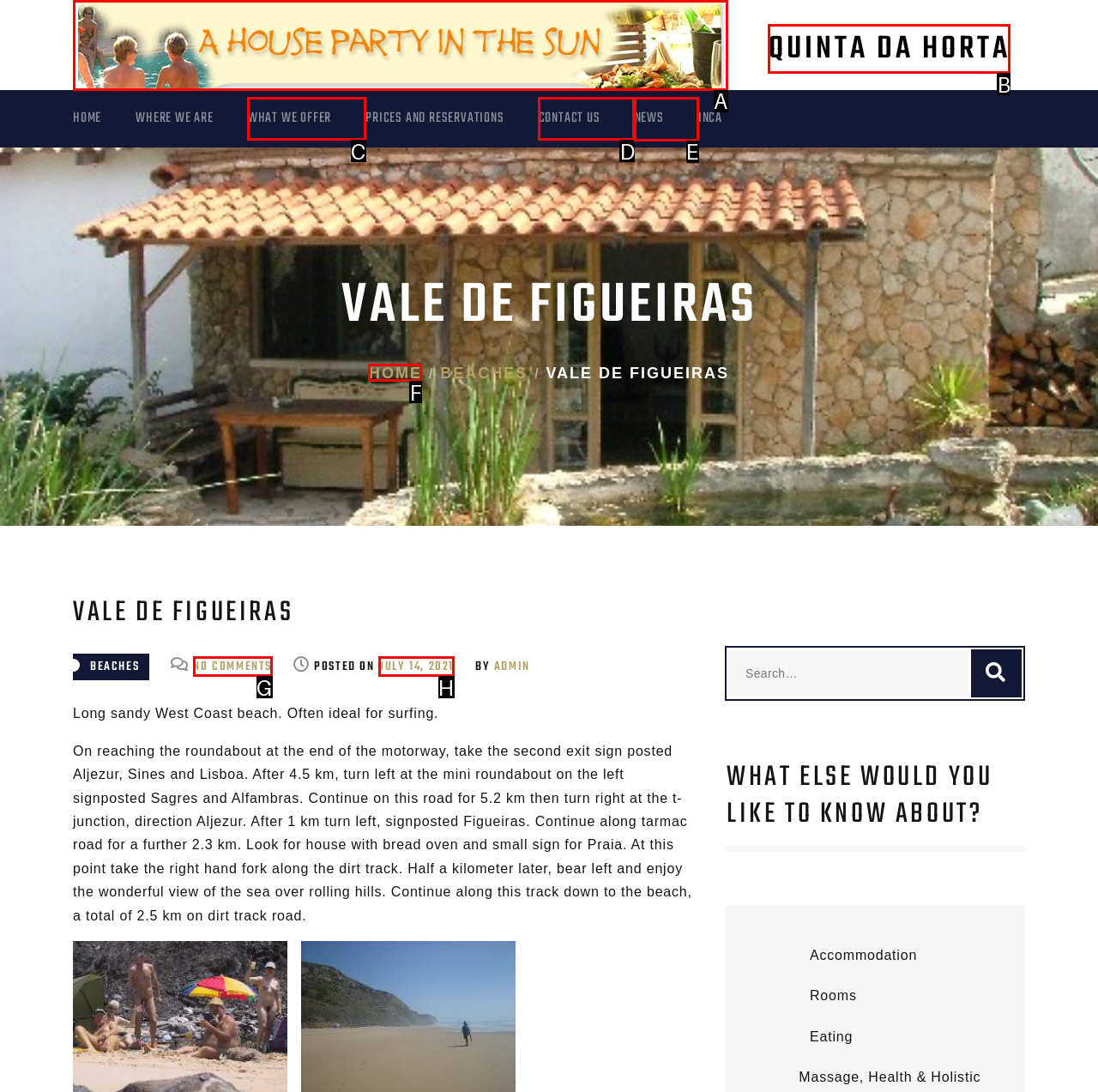Which HTML element should be clicked to complete the following task: Click on the 'NEWS' link?
Answer with the letter corresponding to the correct choice.

E